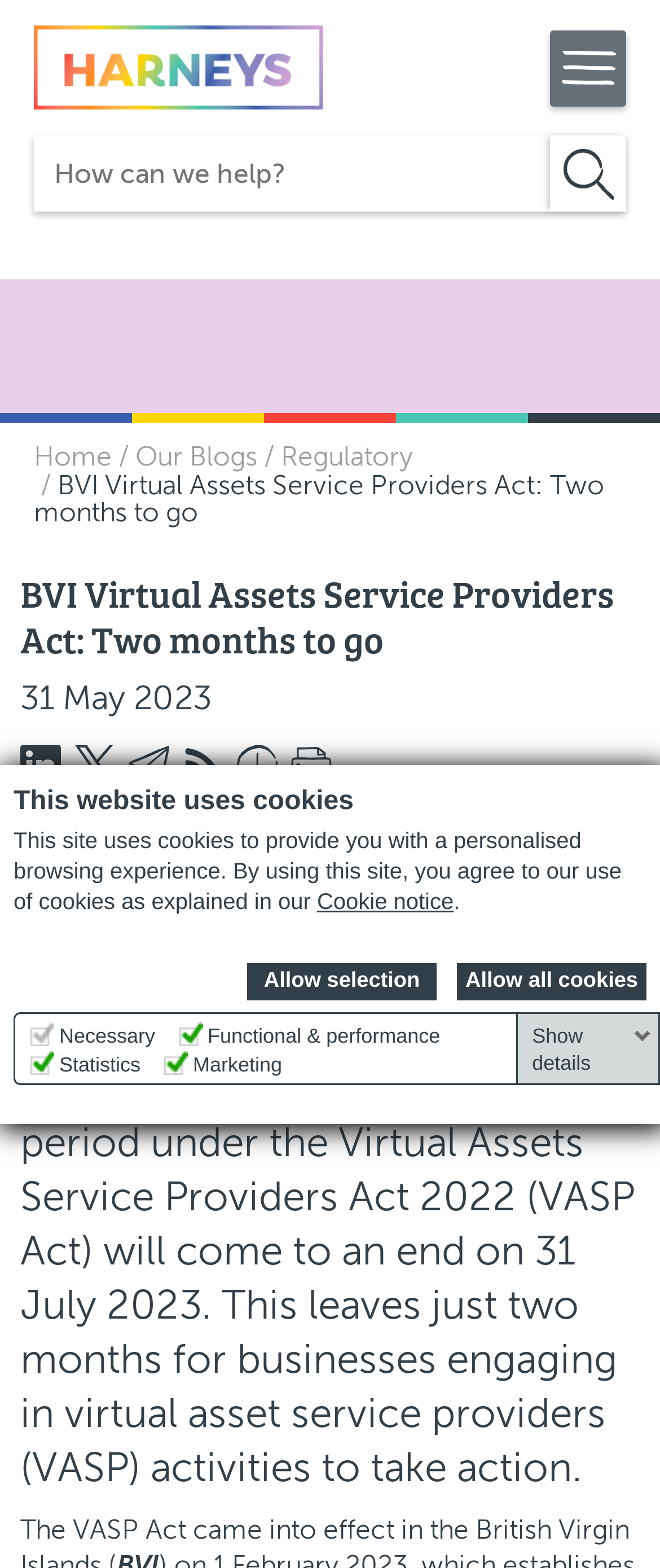Locate the bounding box coordinates of the element you need to click to accomplish the task described by this instruction: "Click the 'Allow all cookies' button".

[0.692, 0.614, 0.979, 0.638]